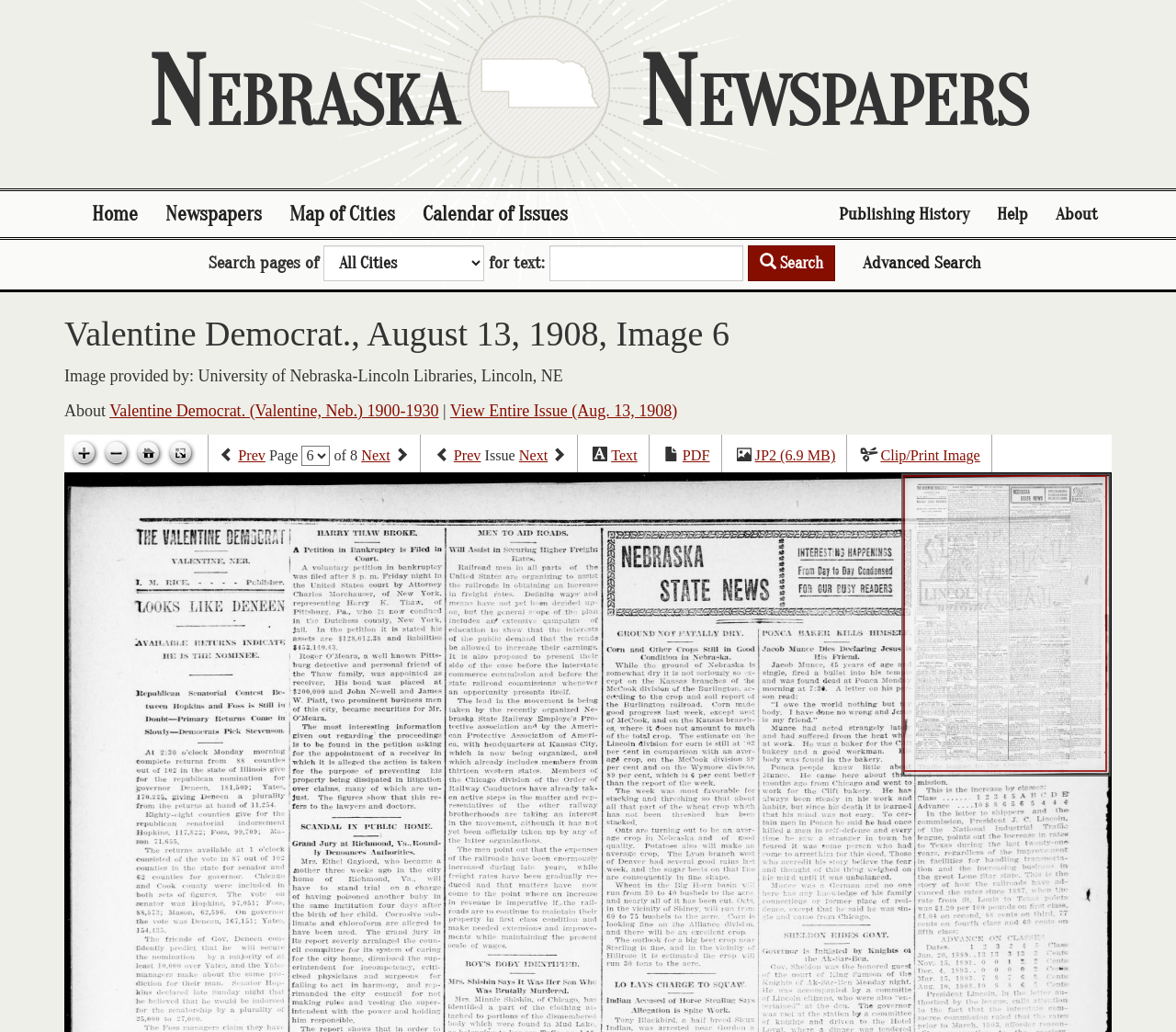Please answer the following question as detailed as possible based on the image: 
What is the name of the newspaper on this page?

The answer can be found by looking at the heading 'Valentine Democrat., August 13, 1908, Image 6' which indicates that the current page is showing an image from the Valentine Democrat newspaper.